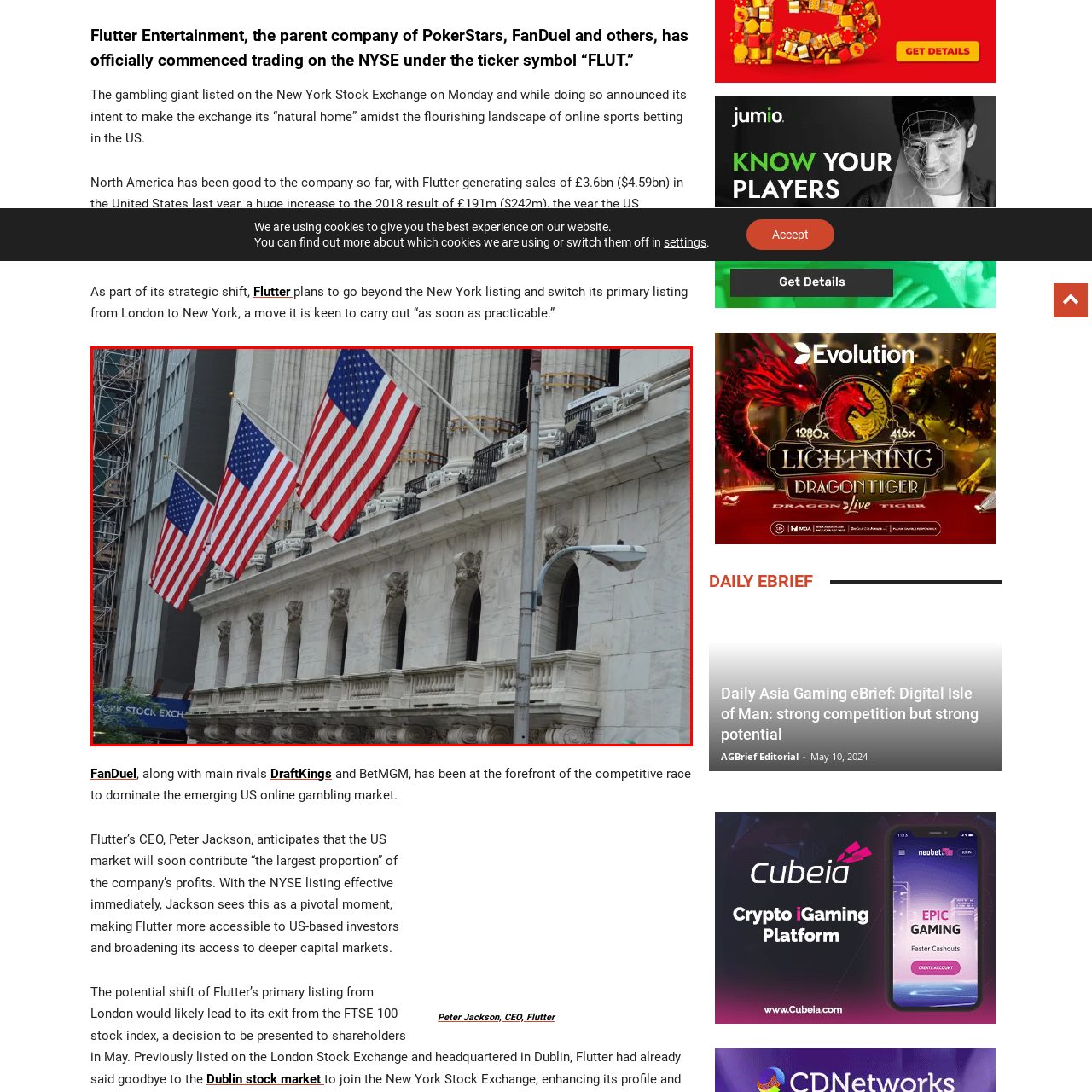Focus on the area marked by the red boundary, What is the ticker symbol of Flutter Entertainment on the NYSE? Answer concisely with a single word or phrase.

FLUT